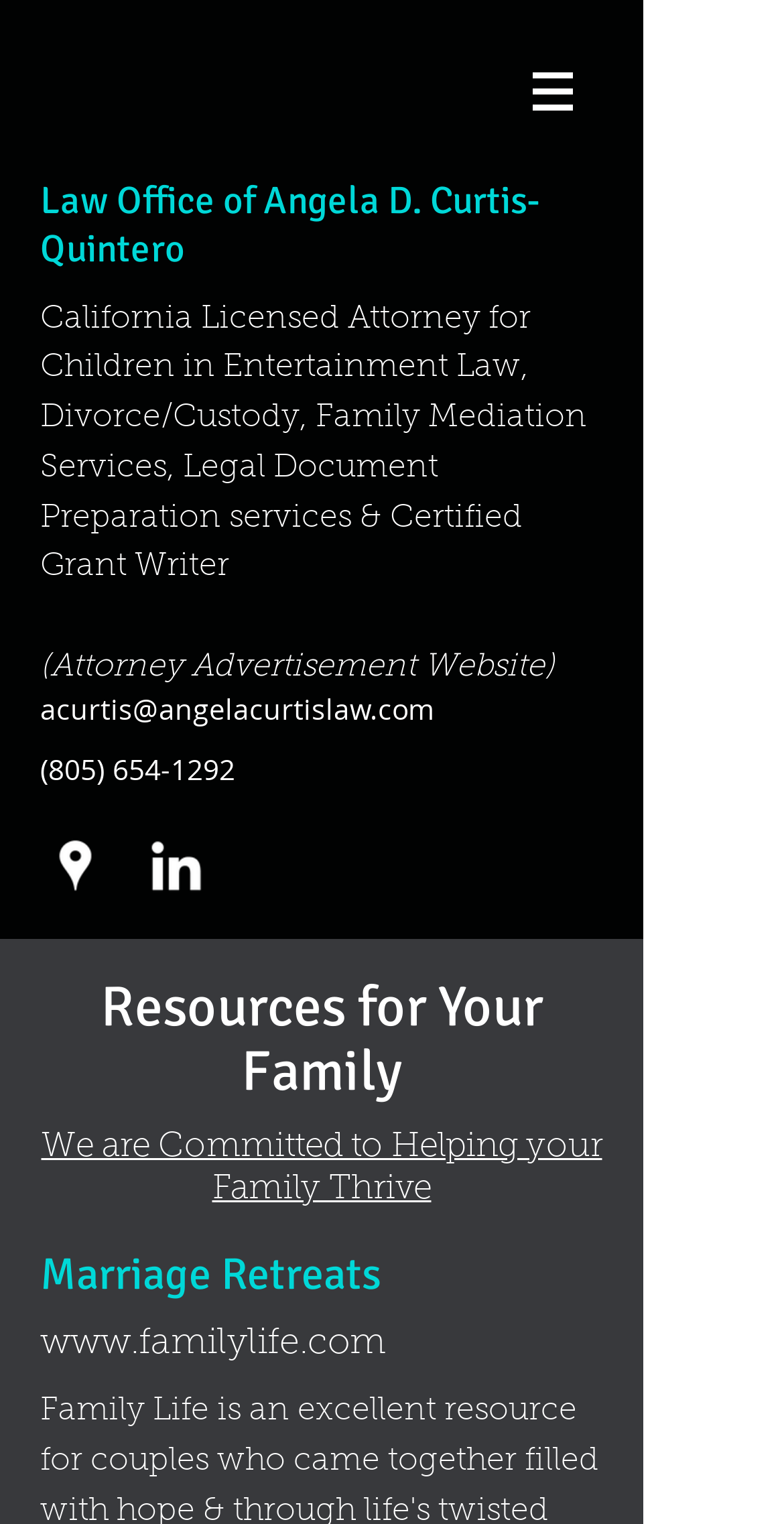What is the phone number to contact the law office?
Give a one-word or short phrase answer based on the image.

(805) 654-1292